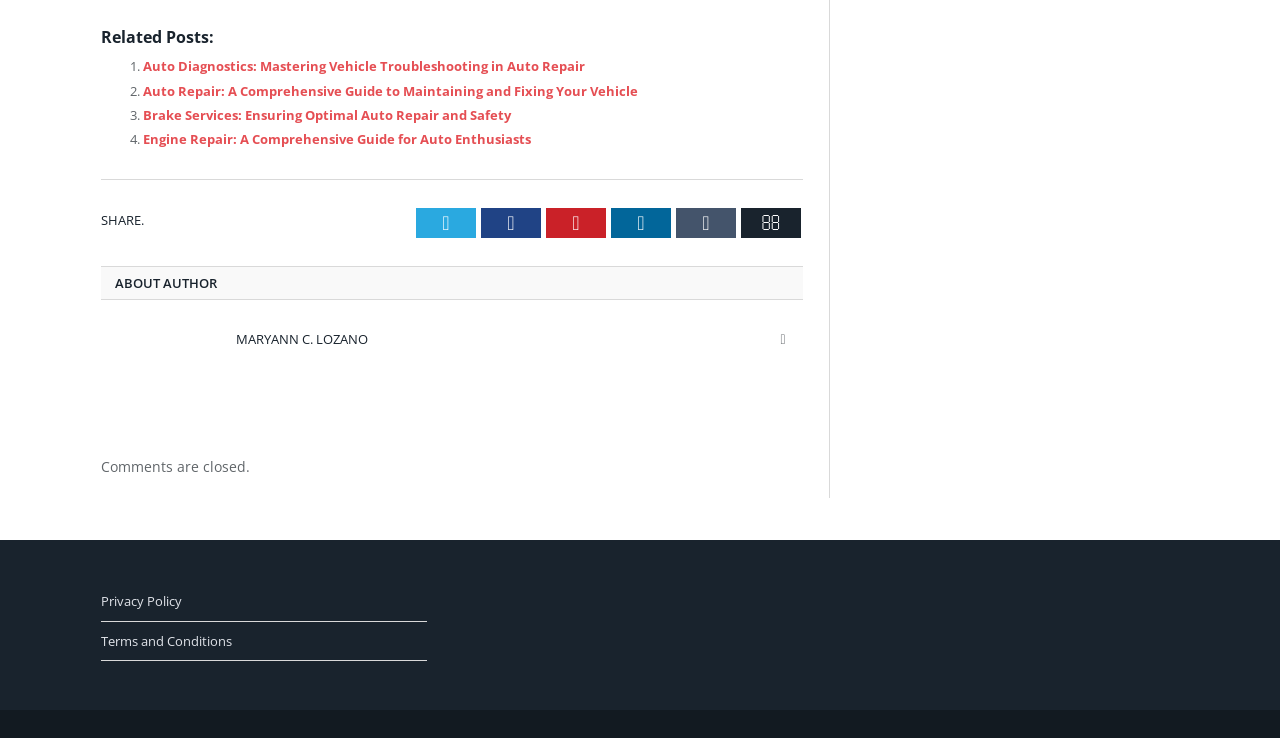Identify the bounding box coordinates for the element you need to click to achieve the following task: "Share on Twitter". The coordinates must be four float values ranging from 0 to 1, formatted as [left, top, right, bottom].

[0.325, 0.282, 0.372, 0.323]